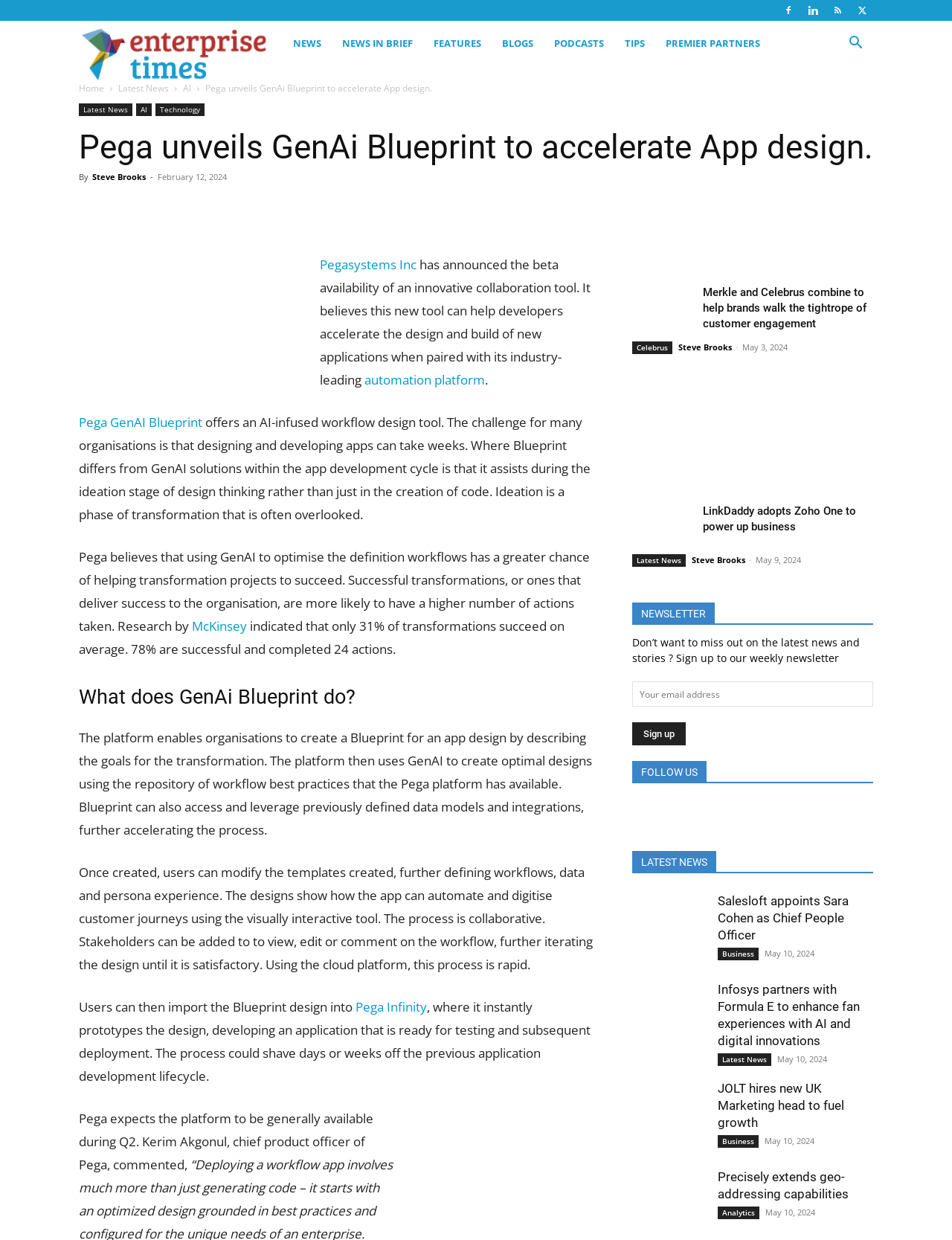What is the name of the platform that can be used to prototype the Blueprint design?
We need a detailed and meticulous answer to the question.

I found the answer by reading the text 'Users can then import the Blueprint design into Pega Infinity, where it instantly prototypes the design, developing an application that is ready for testing and subsequent deployment.' which mentions the platform name.